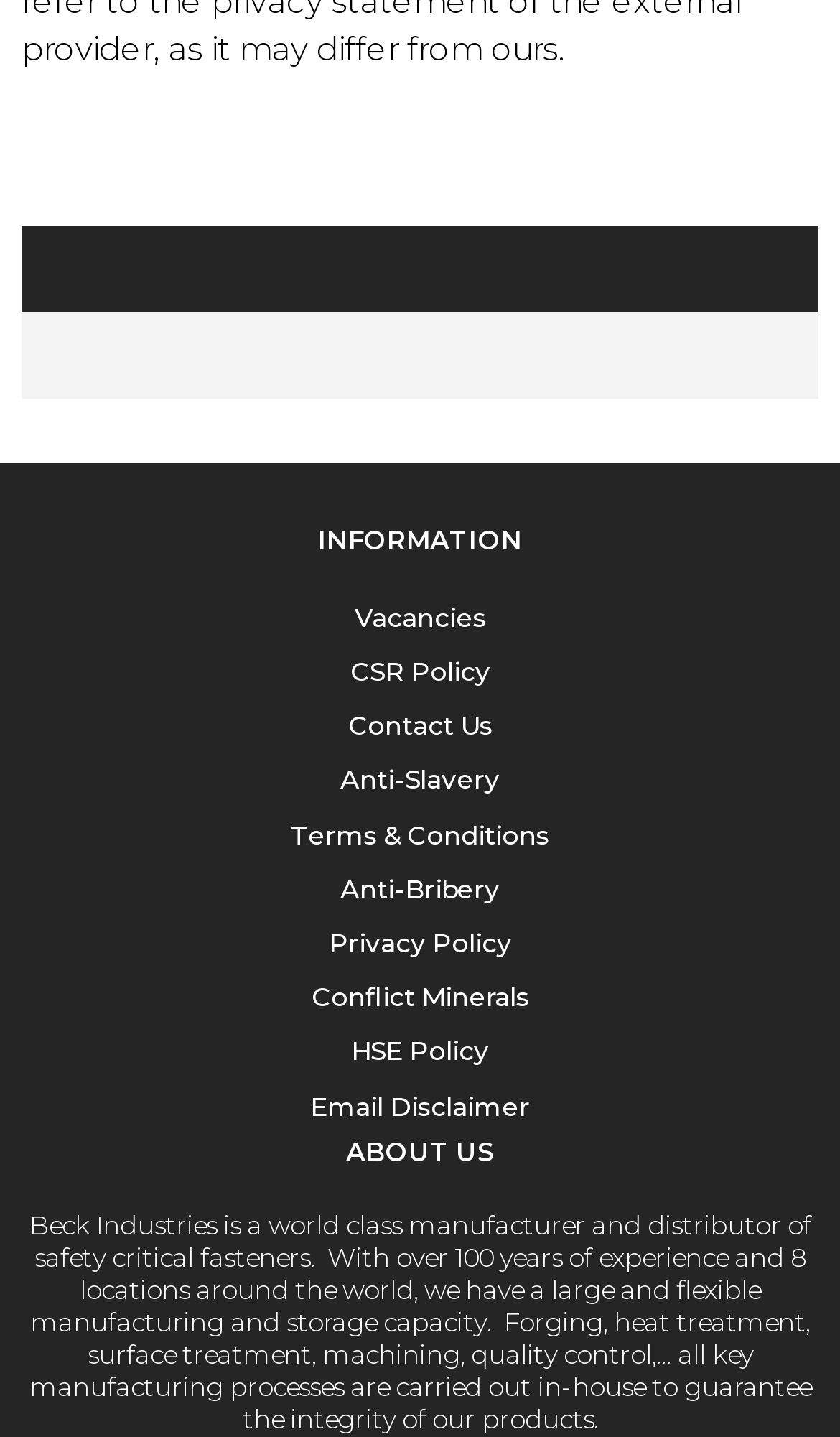Please determine the bounding box coordinates of the area that needs to be clicked to complete this task: 'Learn about Buy Instagram Followers'. The coordinates must be four float numbers between 0 and 1, formatted as [left, top, right, bottom].

None